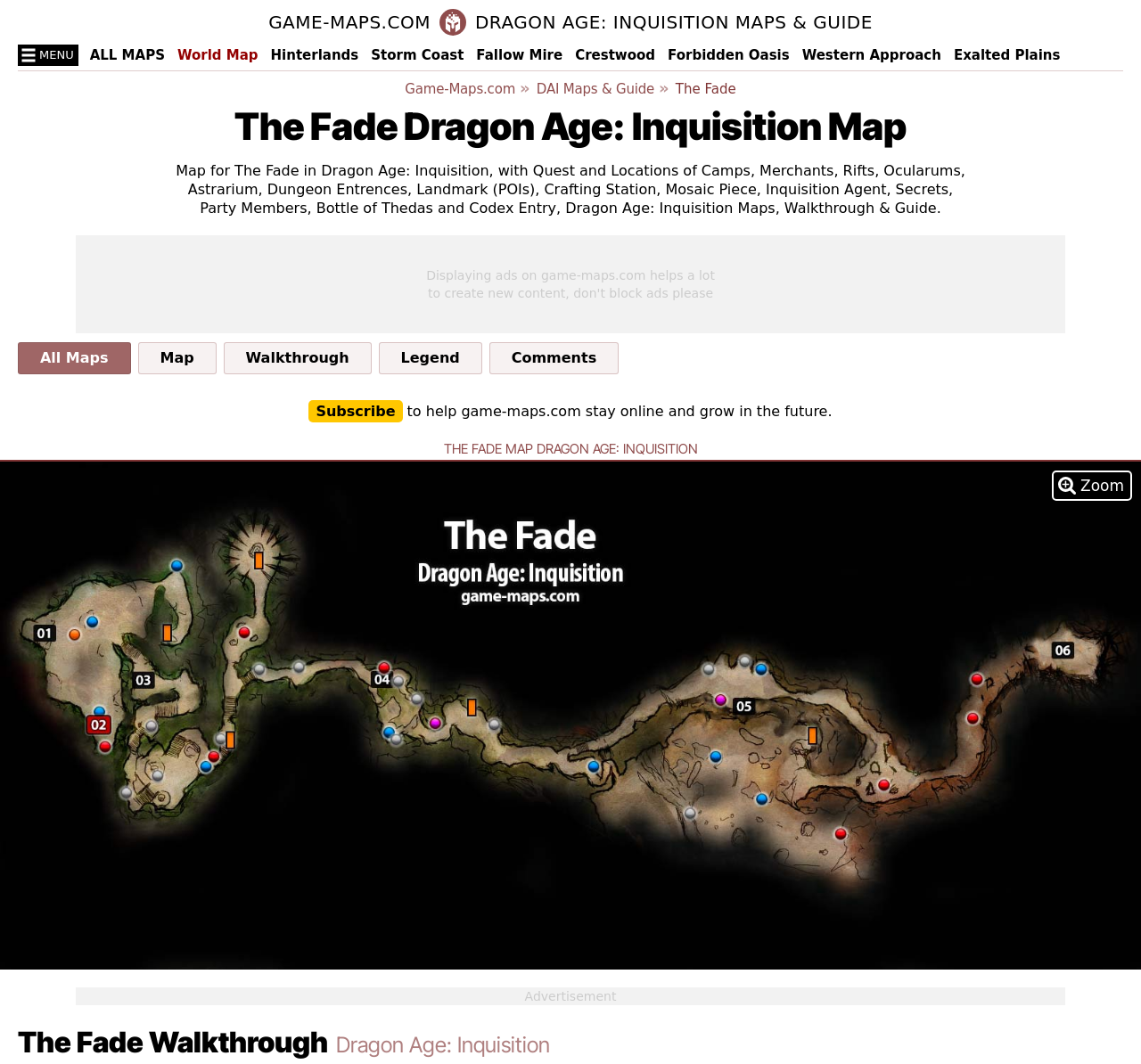Locate the bounding box coordinates of the clickable element to fulfill the following instruction: "Click on the 'Drug Addiction Treatment' link". Provide the coordinates as four float numbers between 0 and 1 in the format [left, top, right, bottom].

None